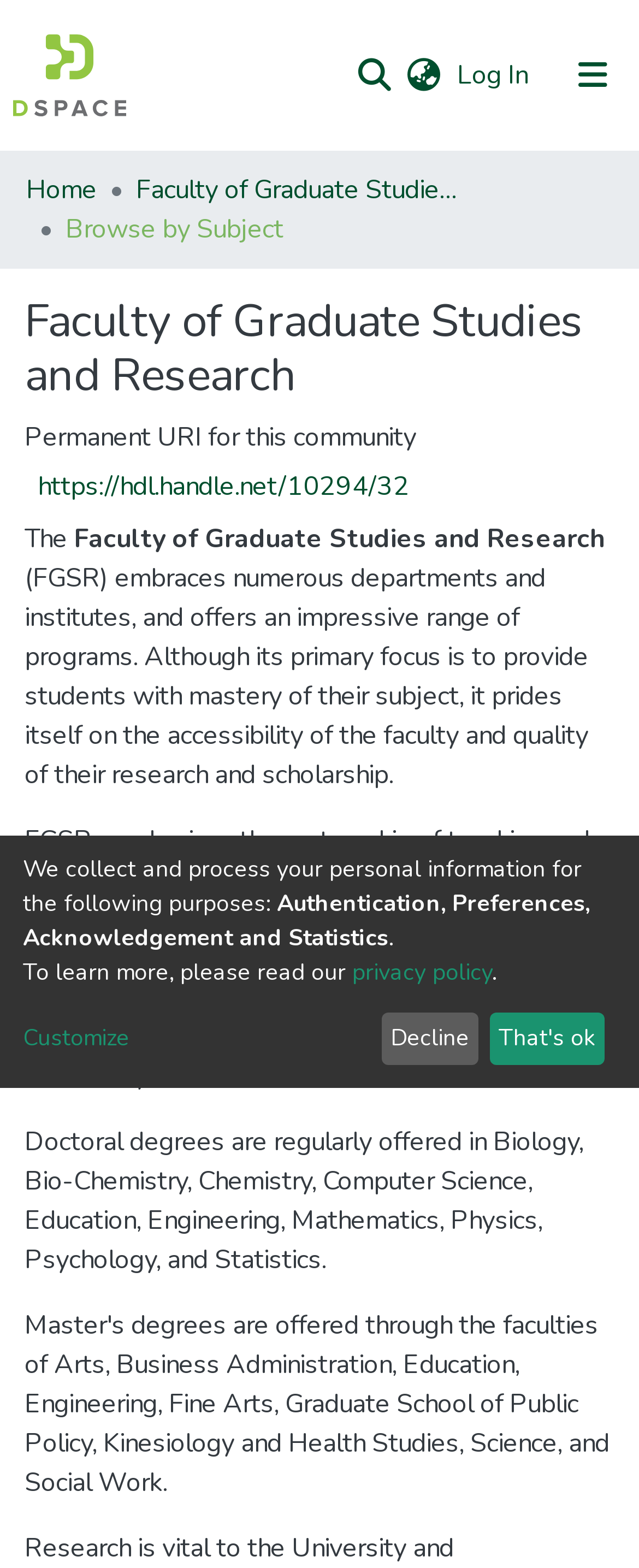Give the bounding box coordinates for the element described as: "All of oURspace".

[0.041, 0.139, 0.959, 0.181]